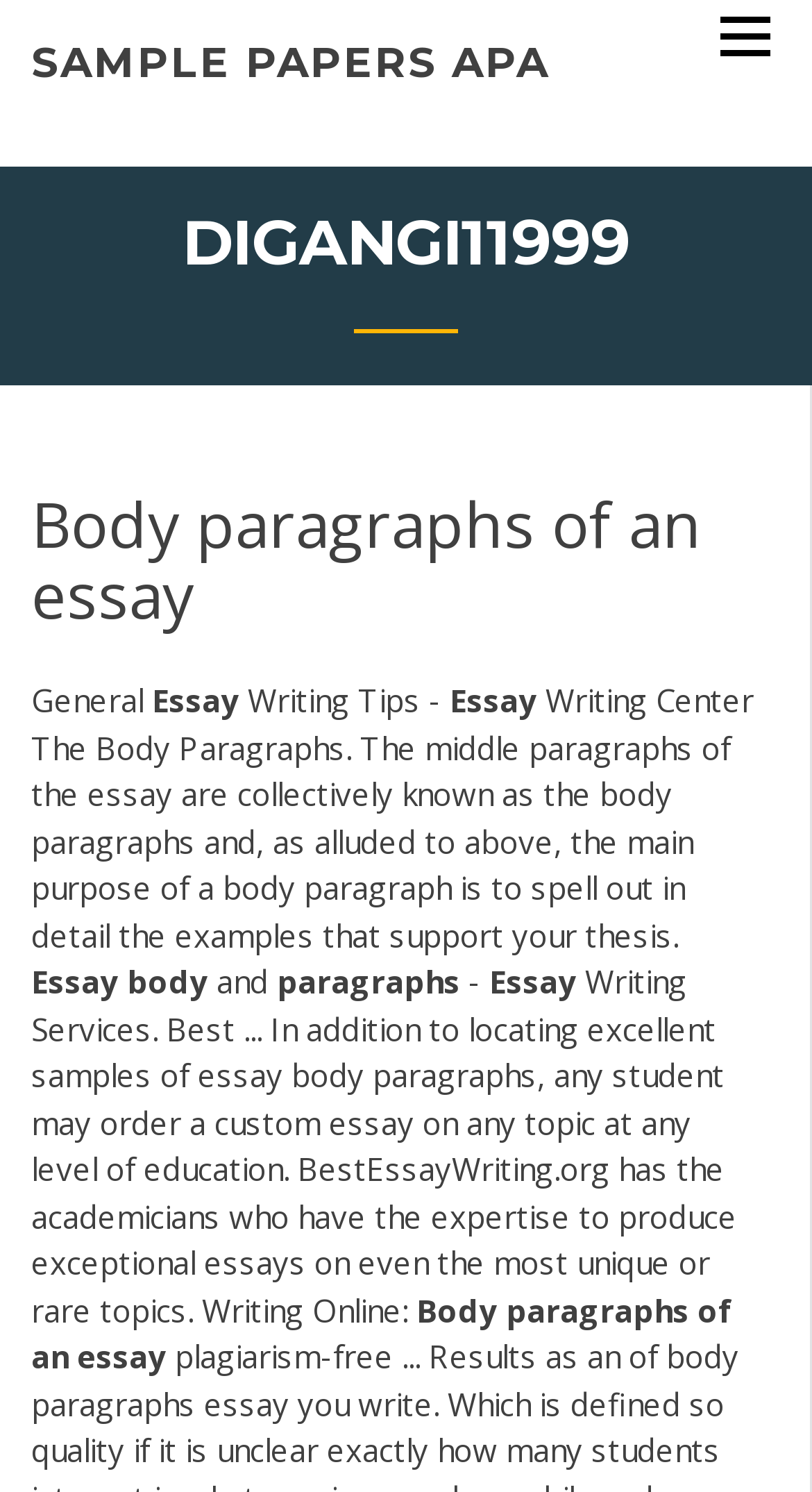Could you please study the image and provide a detailed answer to the question:
What is the name of the writing center?

The name of the writing center is mentioned in the text 'The Body Paragraphs. The middle paragraphs of the essay are collectively known as the body paragraphs and, as alluded to above, the main purpose of a body paragraph is to spell out in detail the examples that support your thesis.' as 'The Writing Center'.